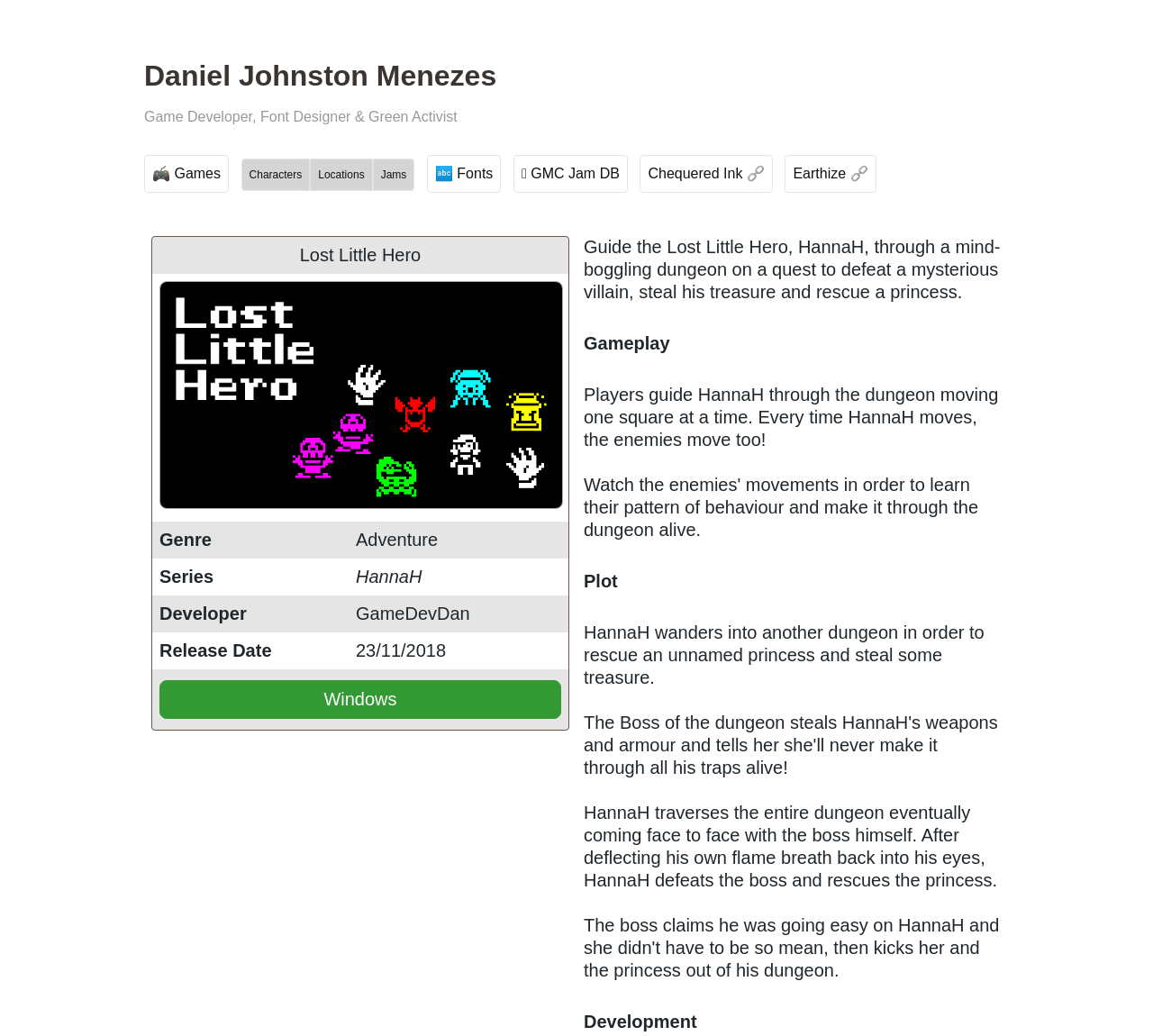What is the goal of the game Lost Little Hero?
Using the visual information from the image, give a one-word or short-phrase answer.

defeat a mysterious villain, steal his treasure and rescue a princess